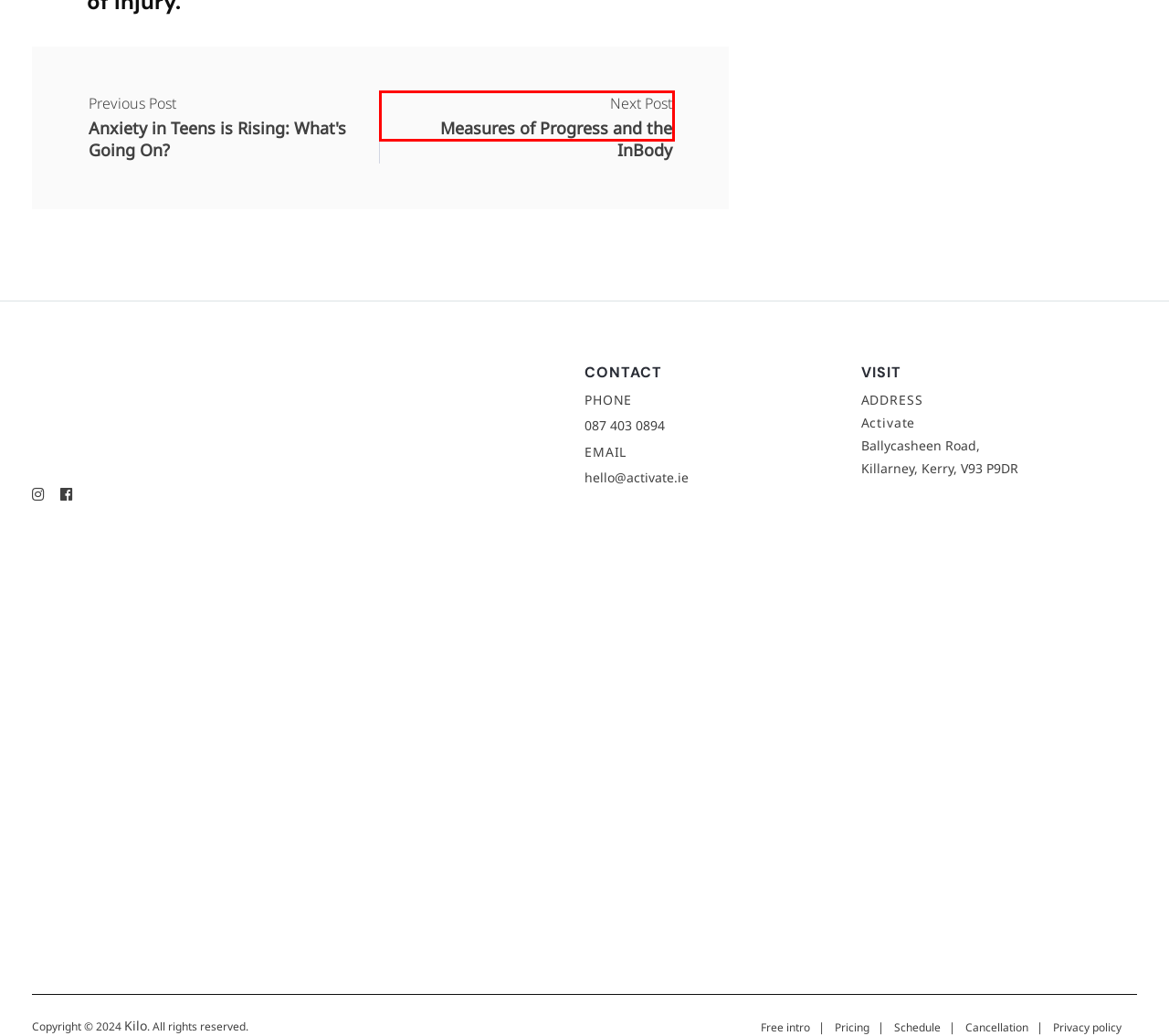Analyze the given webpage screenshot and identify the UI element within the red bounding box. Select the webpage description that best matches what you expect the new webpage to look like after clicking the element. Here are the candidates:
A. More Info - Activate
B. Are You Looking to Grow as a Fitness Professional?
C. Activate Youth November '23 Update - Activate
D. Anxiety in Teens is Rising: What's Going On? - Activate
E. Measures of Progress and the InBody - Activate
F. The CrossFit Open 2024 Cometh - Activate
G. Cancellation - Activate
H. Privacy & Cookie Settings - Activate

E